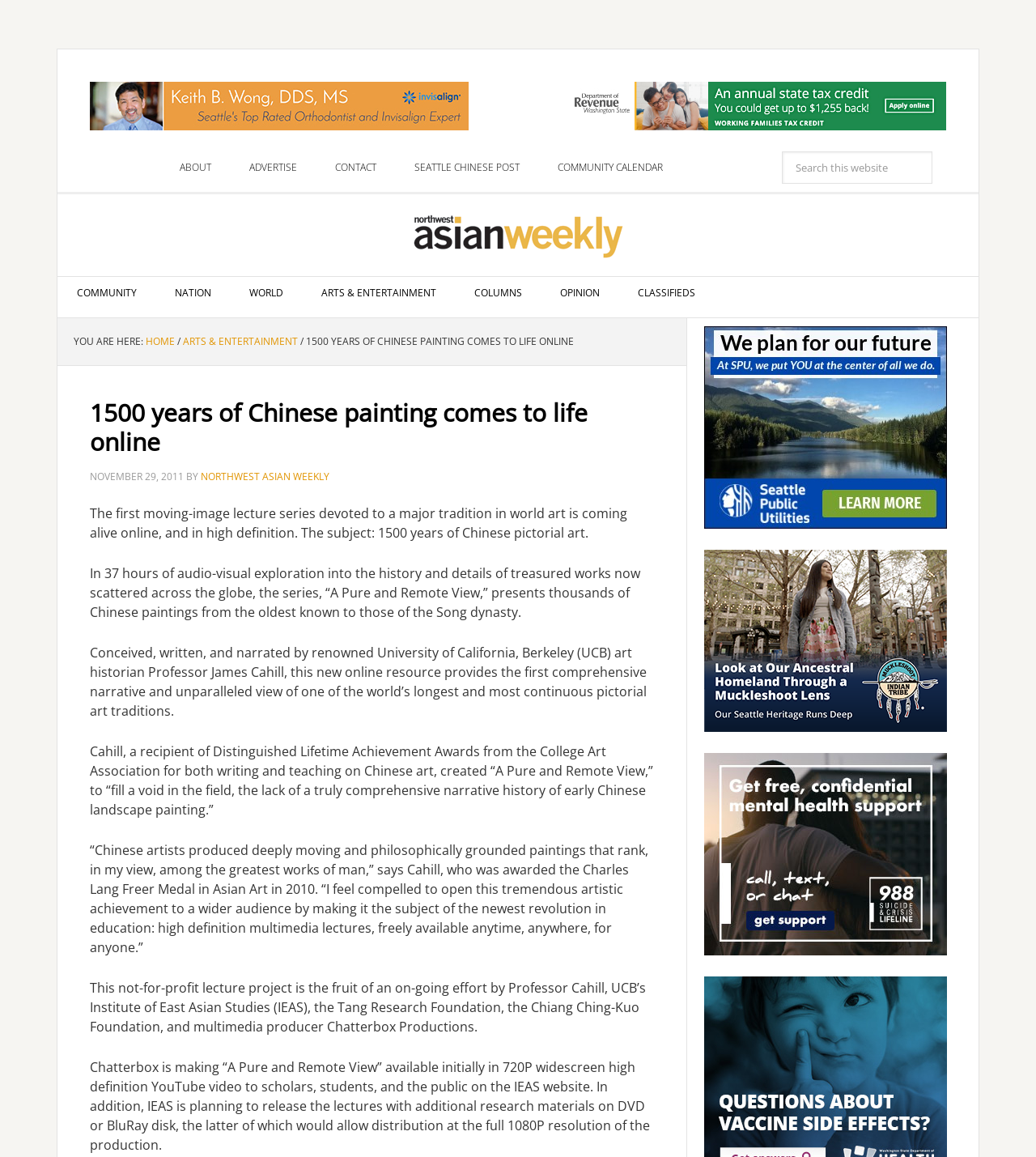Determine the bounding box coordinates of the clickable region to execute the instruction: "Read the article about 1500 years of Chinese painting". The coordinates should be four float numbers between 0 and 1, denoted as [left, top, right, bottom].

[0.087, 0.344, 0.631, 0.418]